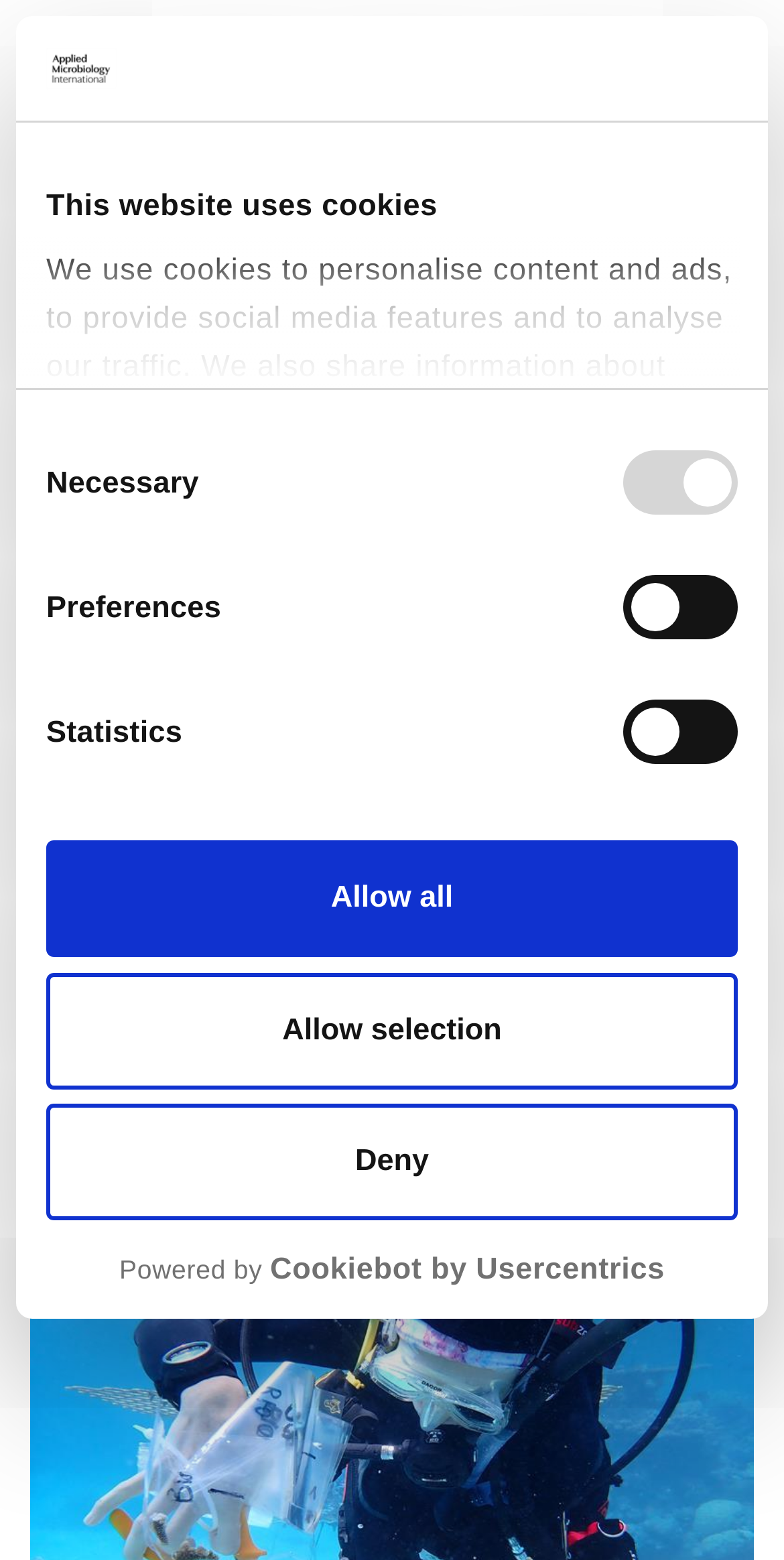What is the logo of the website?
Based on the visual, give a brief answer using one word or a short phrase.

AMI Logo